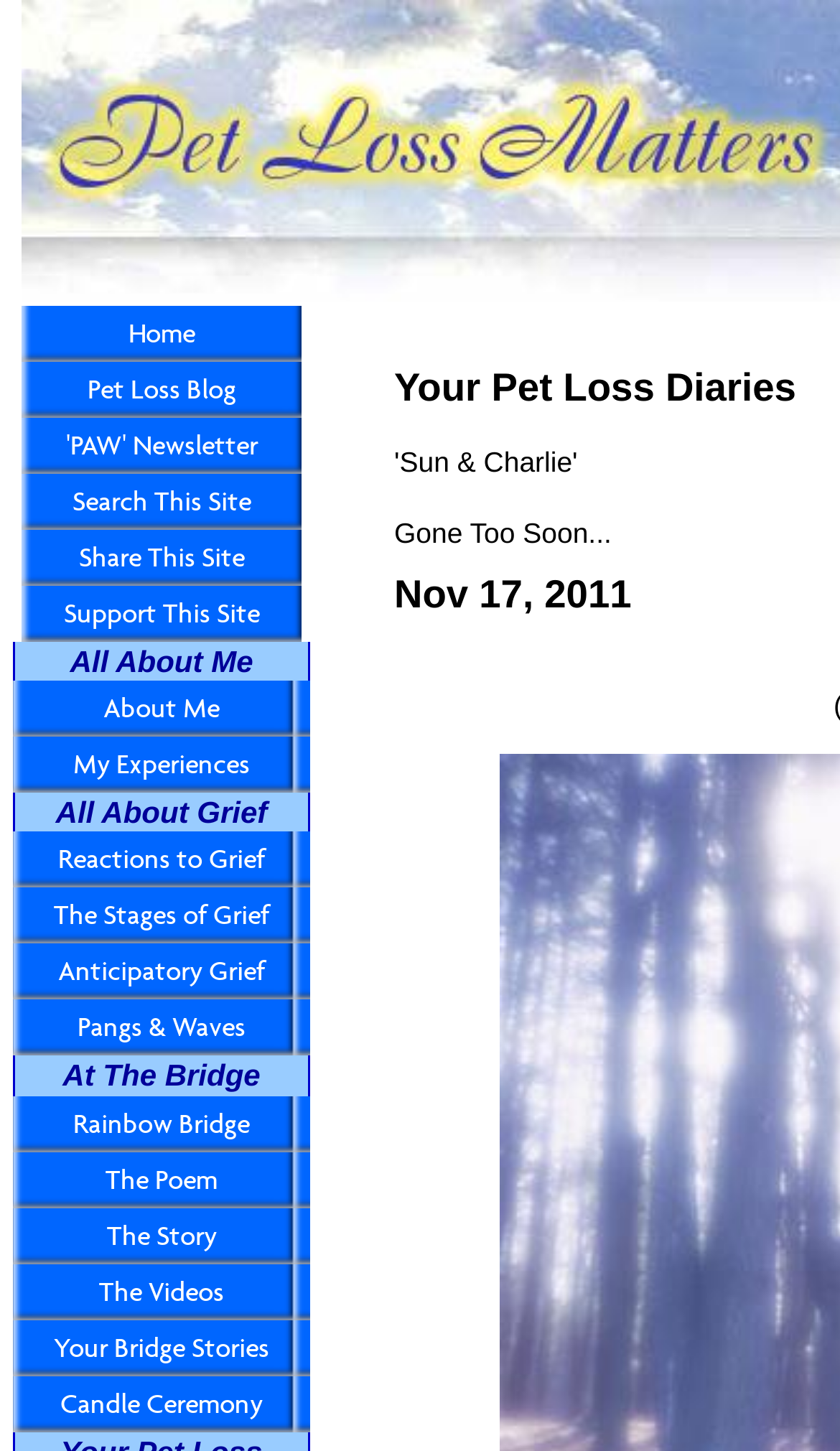Produce an elaborate caption capturing the essence of the webpage.

This webpage is a personal diary dedicated to a pet named Charlie, who passed away eleven months prior. The page is divided into several sections, with a prominent title "Gone Too Soon..." at the top center. 

On the top left, there are five links: "Home", "Pet Loss Blog", "'PAW' Newsletter", "Search This Site", and "Share This Site", which are aligned vertically and take up a small portion of the page. 

Below these links, there are three main sections: "All About Me", "All About Grief", and "At The Bridge". Each section has a heading and several links underneath. The "All About Me" section has two links: "About Me" and "My Experiences". The "All About Grief" section has four links: "Reactions to Grief", "The Stages of Grief", "Anticipatory Grief", and "Pangs & Waves". The "At The Bridge" section has six links: "Rainbow Bridge", "The Poem", "The Story", "The Videos", "Your Bridge Stories", and "Candle Ceremony". These links are arranged vertically within their respective sections.

The overall layout of the page is simple, with a focus on providing easy access to various topics related to pet loss and grief.